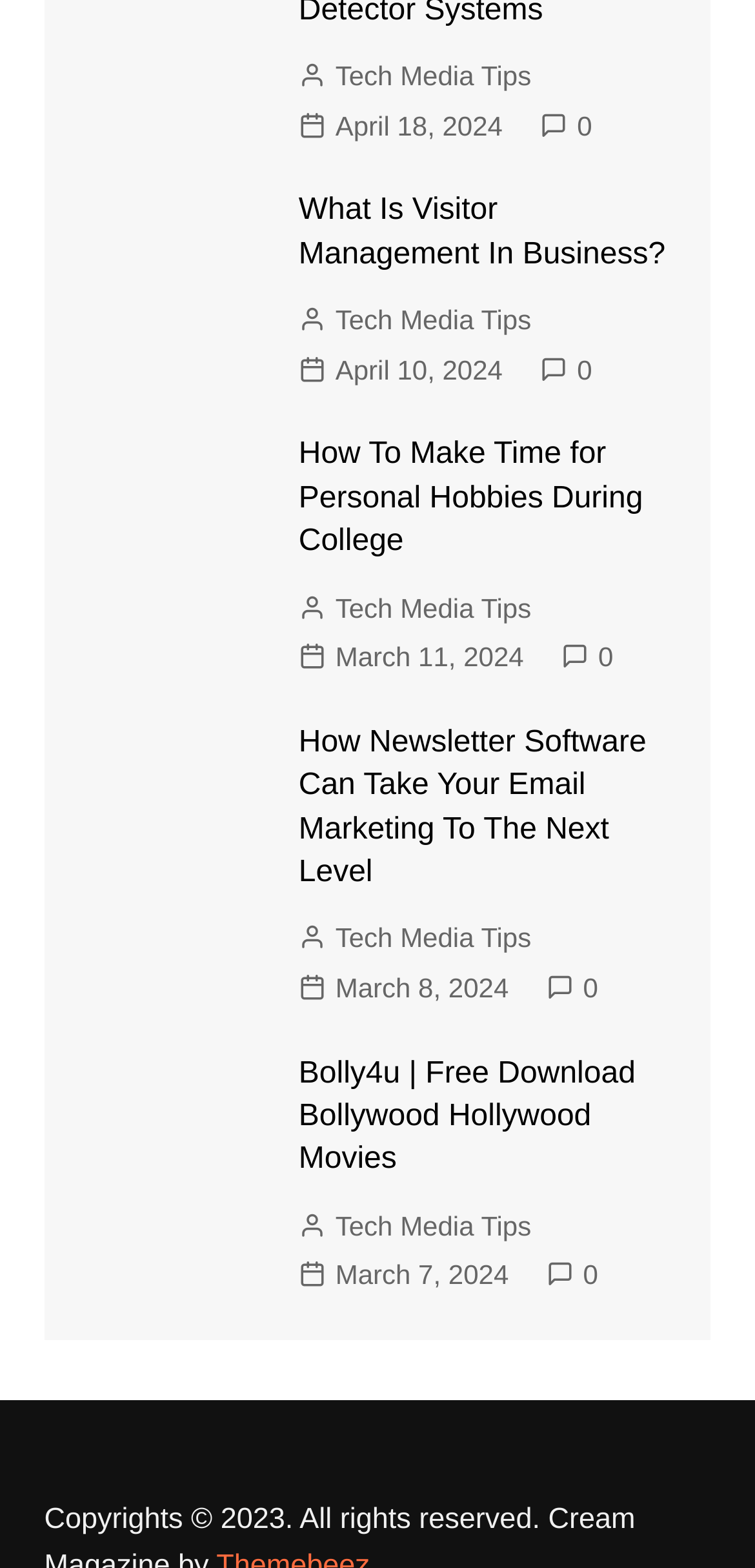Locate the bounding box of the UI element defined by this description: "0". The coordinates should be given as four float numbers between 0 and 1, formatted as [left, top, right, bottom].

[0.724, 0.799, 0.792, 0.827]